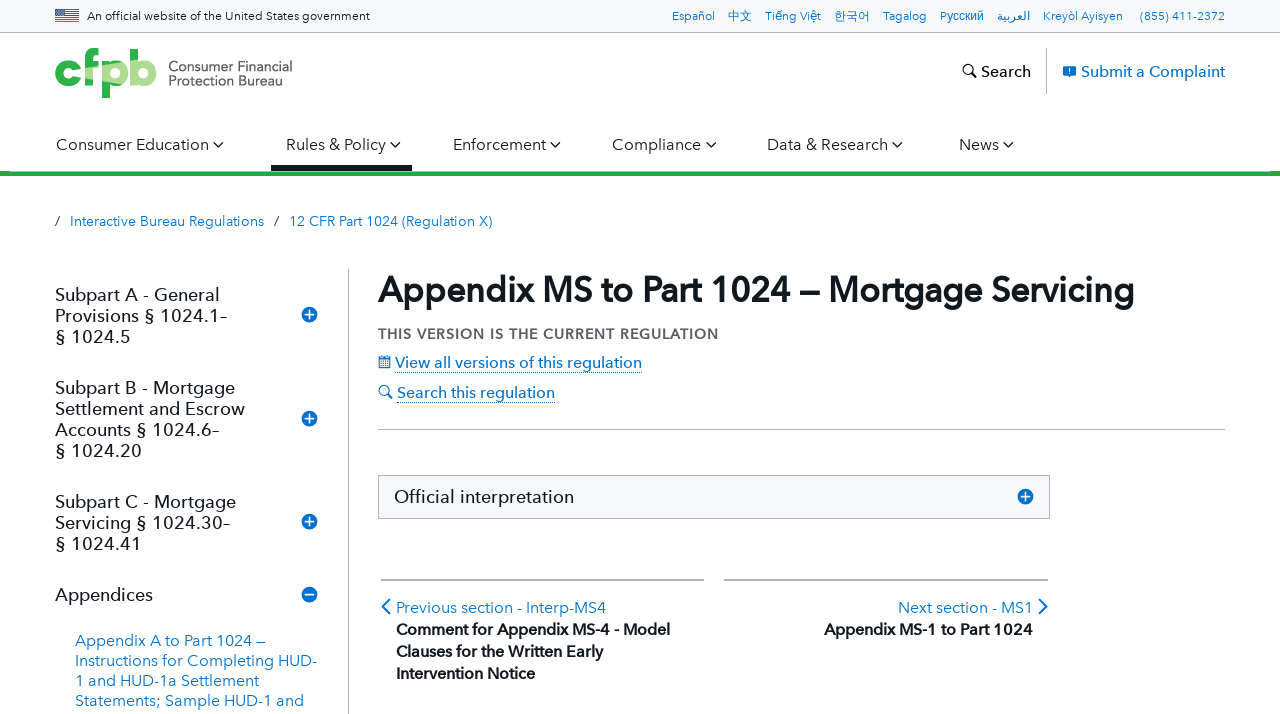Identify the bounding box coordinates for the element you need to click to achieve the following task: "Switch to Español". Provide the bounding box coordinates as four float numbers between 0 and 1, in the form [left, top, right, bottom].

[0.525, 0.012, 0.559, 0.032]